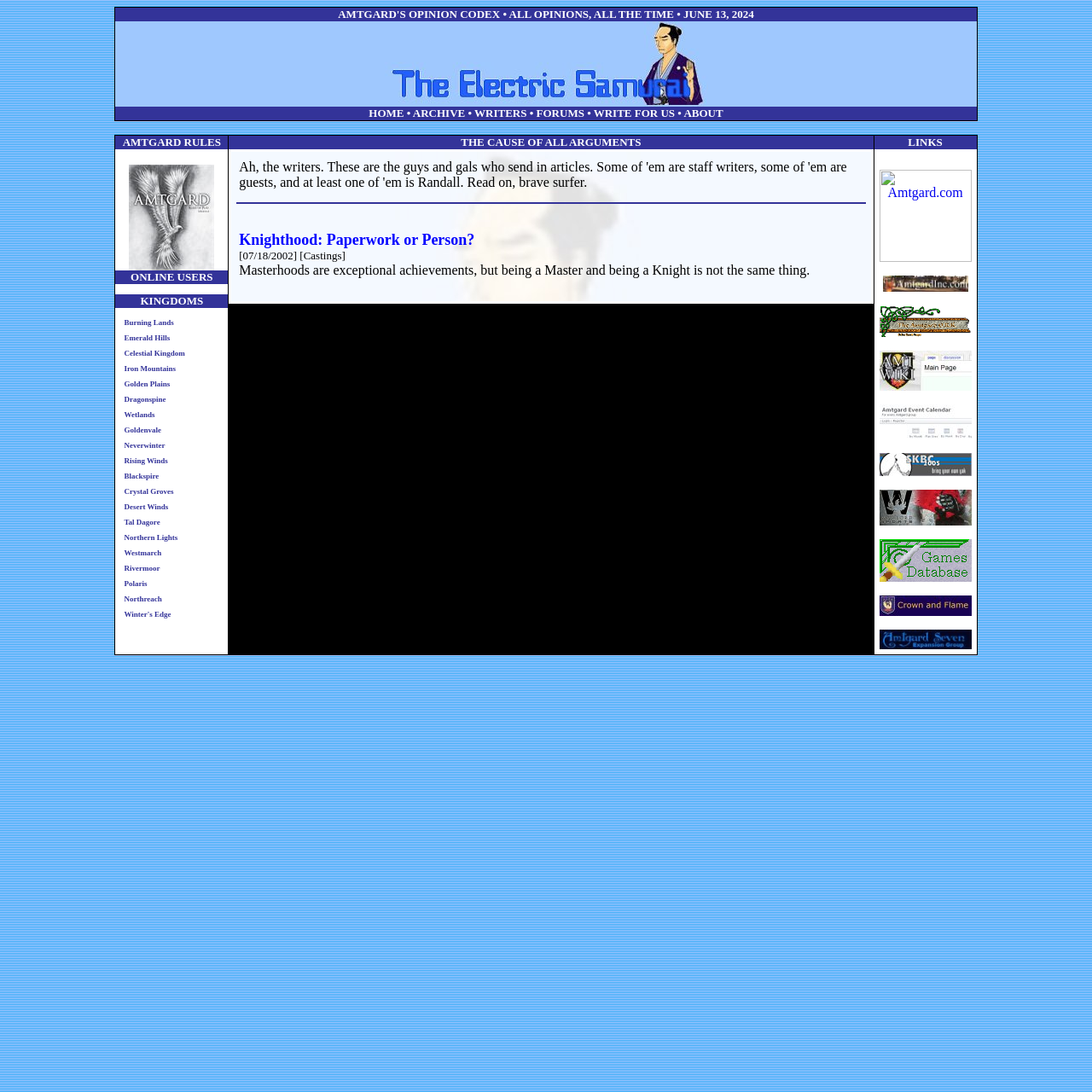Extract the bounding box coordinates of the UI element described by: "Northreach". The coordinates should include four float numbers ranging from 0 to 1, e.g., [left, top, right, bottom].

[0.114, 0.545, 0.148, 0.552]